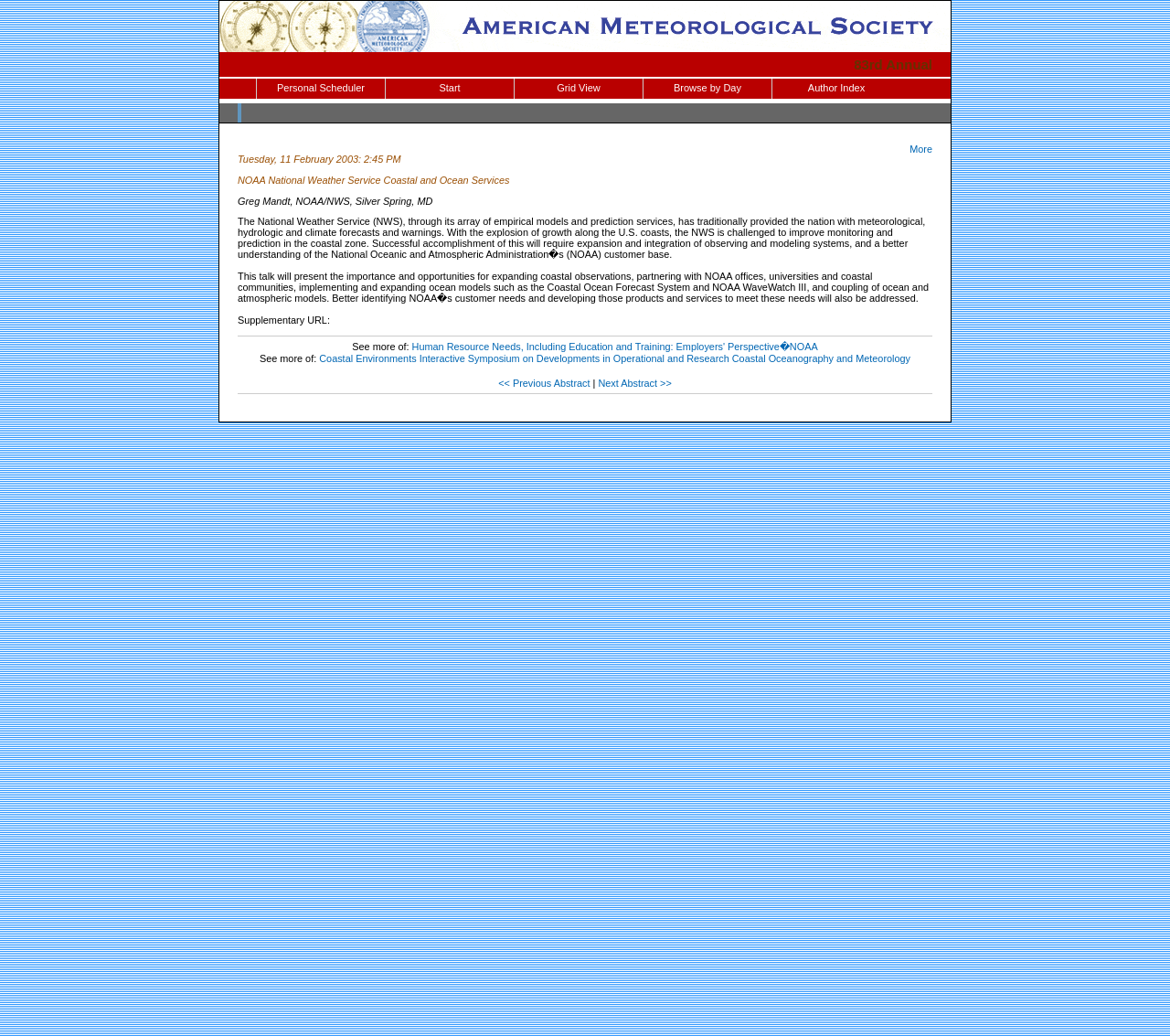Please locate the bounding box coordinates of the element that needs to be clicked to achieve the following instruction: "Visit the American Meteorological Society website". The coordinates should be four float numbers between 0 and 1, i.e., [left, top, right, bottom].

[0.188, 0.04, 0.812, 0.053]